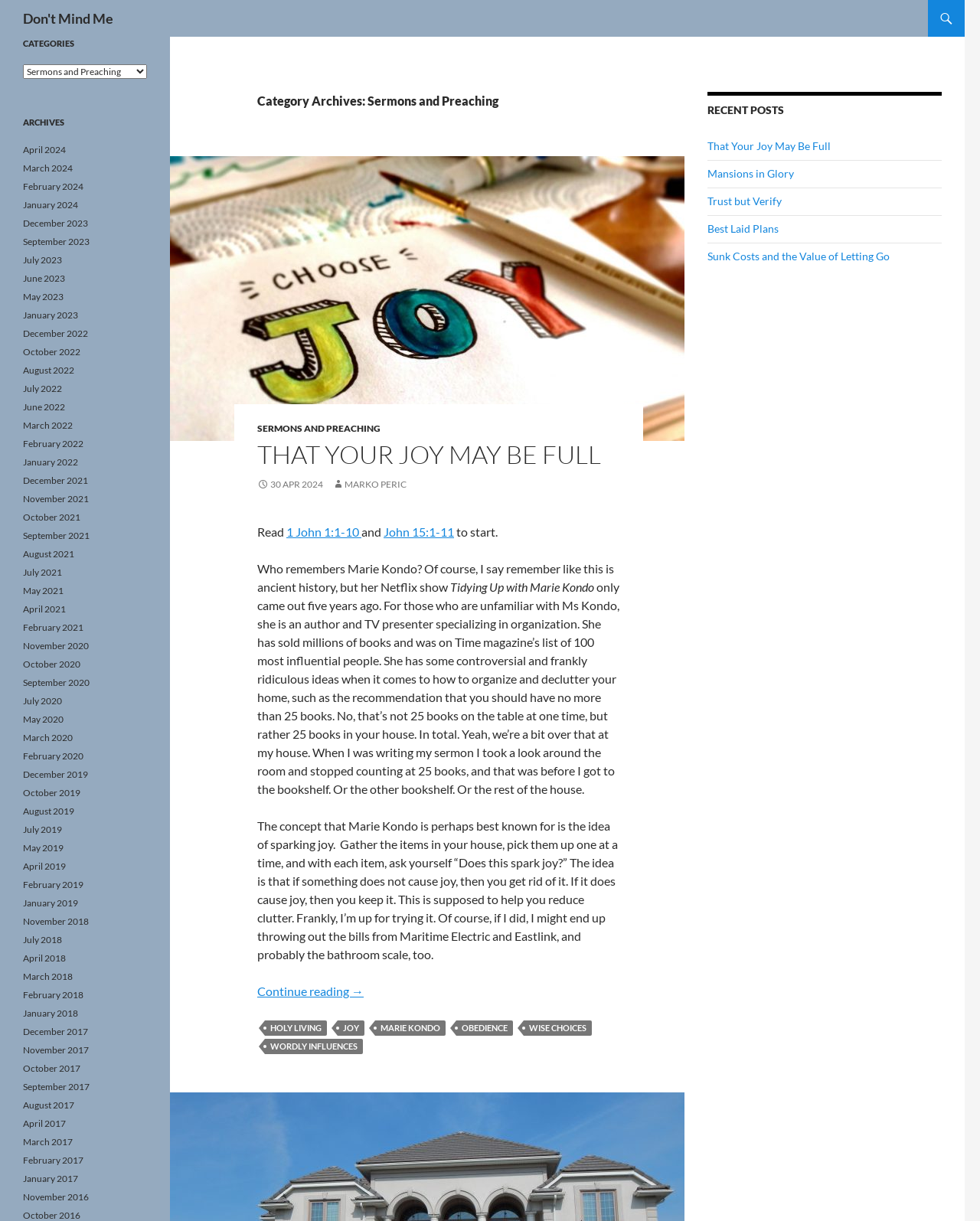Locate the bounding box coordinates of the area where you should click to accomplish the instruction: "View recent posts".

[0.722, 0.109, 0.961, 0.221]